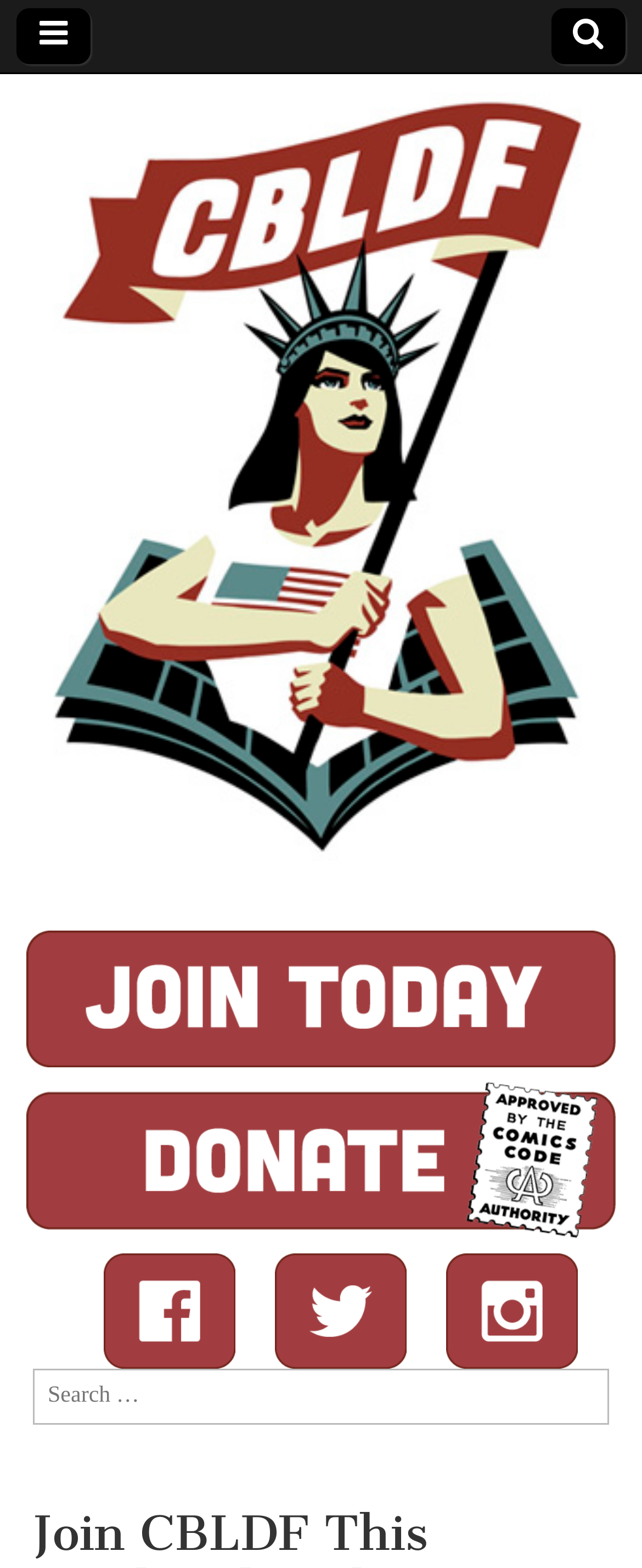What is the purpose of the search box?
Could you answer the question with a detailed and thorough explanation?

I found the search box by looking at the element with the text 'Search for:' and a searchbox, which is commonly used for searching the website.